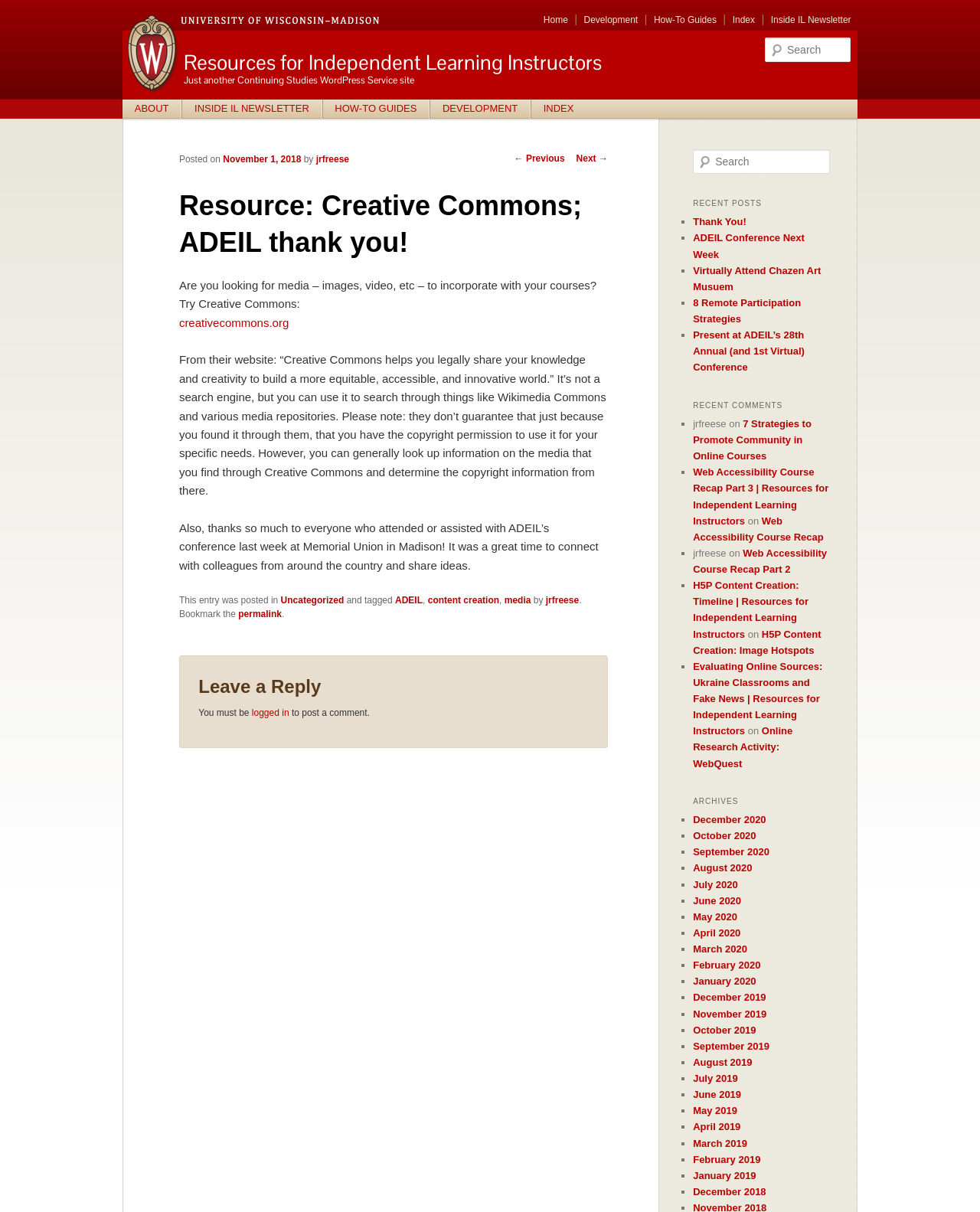Please specify the bounding box coordinates of the clickable section necessary to execute the following command: "Search for resources".

[0.78, 0.031, 0.868, 0.051]